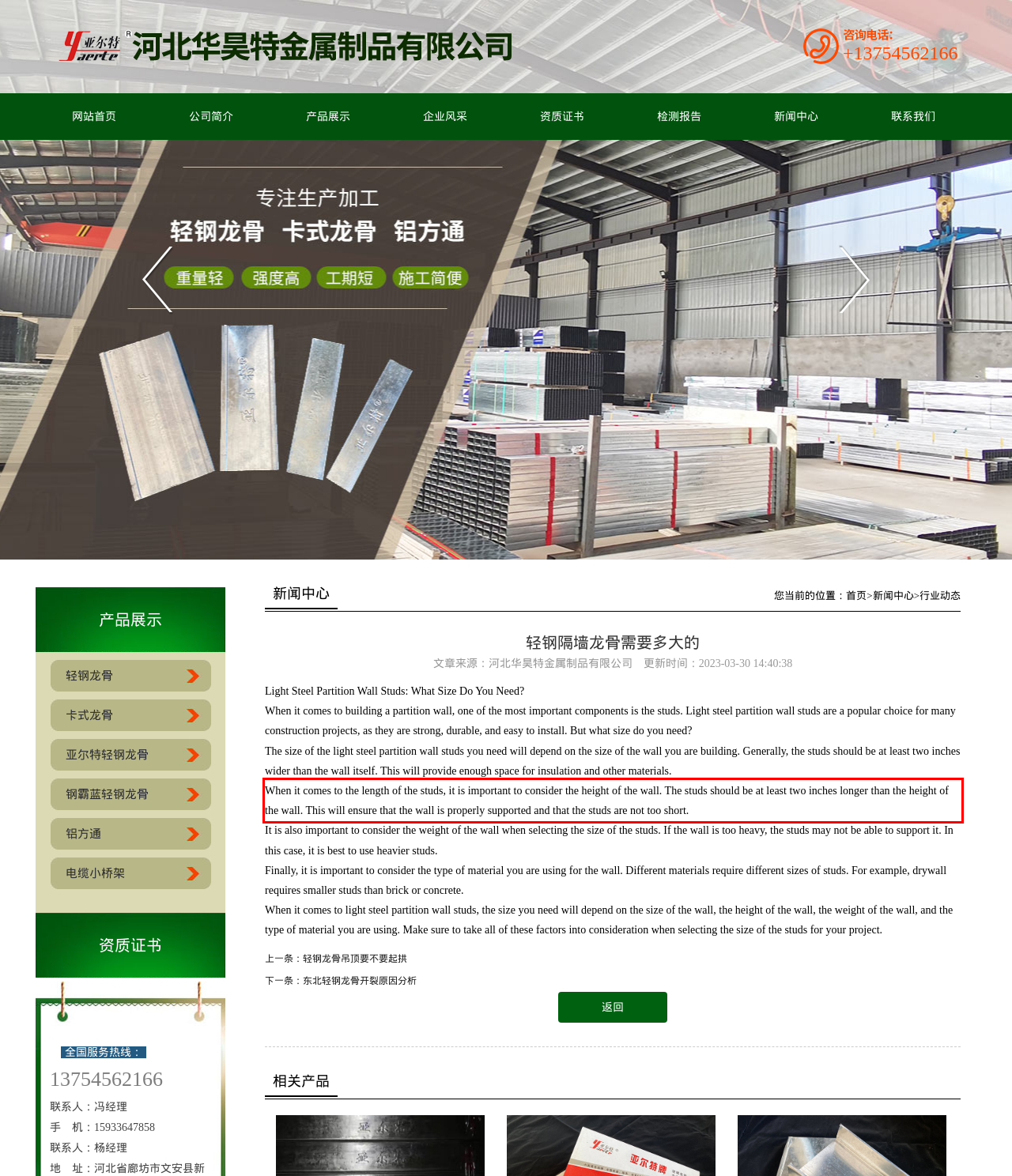Please analyze the provided webpage screenshot and perform OCR to extract the text content from the red rectangle bounding box.

When it comes to the length of the studs, it is important to consider the height of the wall. The studs should be at least two inches longer than the height of the wall. This will ensure that the wall is properly supported and that the studs are not too short.